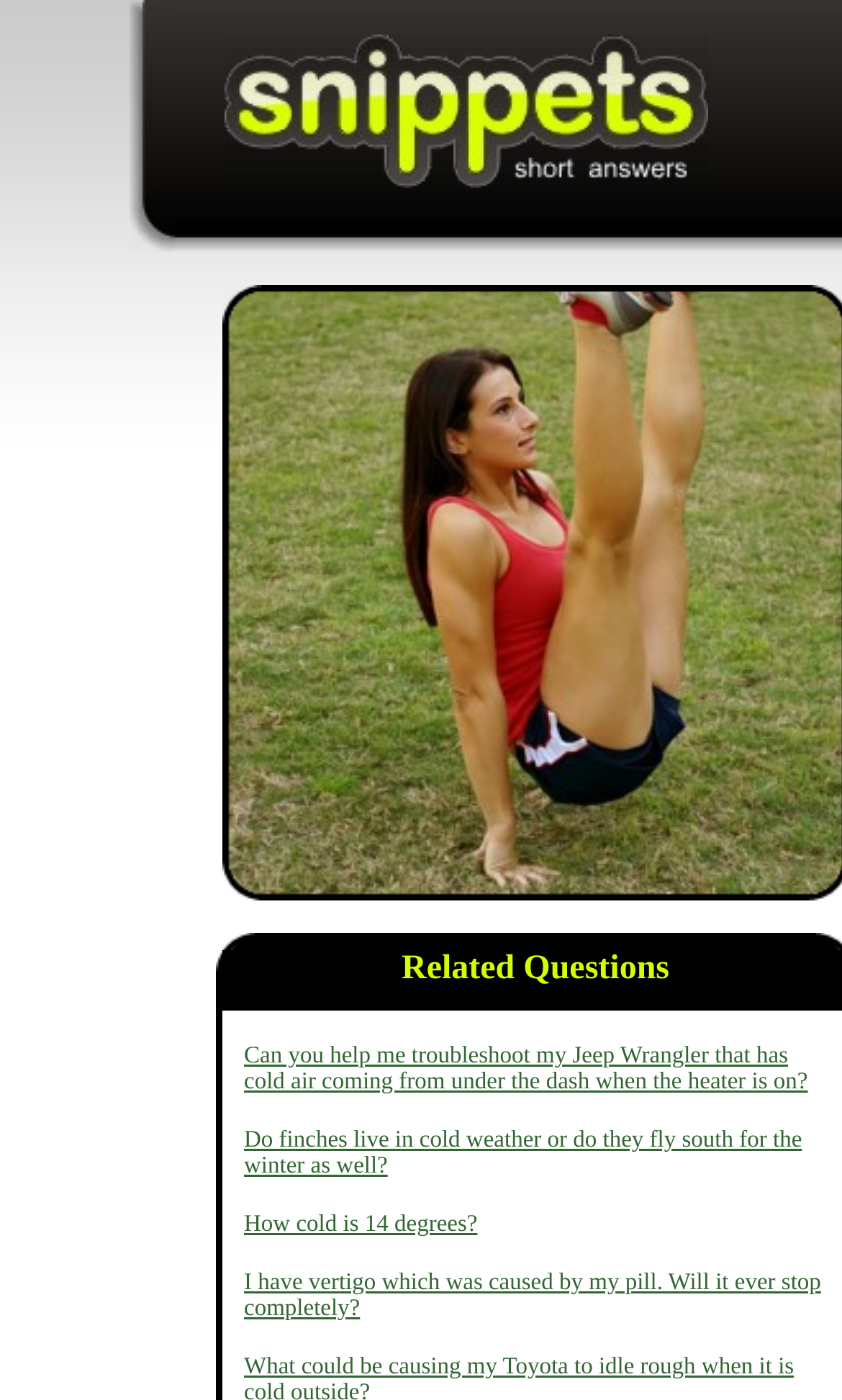Generate a comprehensive description of the webpage.

This webpage is about cold weather camping, specifically discussing essential items to bring along. At the top, there is a title "What Do I Need To Know Before I Go Cold Weather Camping?" which grabs the attention of the reader. 

Below the title, there are two empty table cells, taking up a small portion of the top section of the page. 

The main content of the webpage is a list of links, positioned in the middle of the page. There are four links in total, each describing a different topic related to cold weather. The first link asks for help troubleshooting a Jeep Wrangler's heating issue, while the second link inquires about finches' behavior in cold weather. The third link is a question about the temperature of 14 degrees, and the last link discusses vertigo caused by medication. 

There is no prominent image on the page, and the overall focus is on providing information and resources related to cold weather.